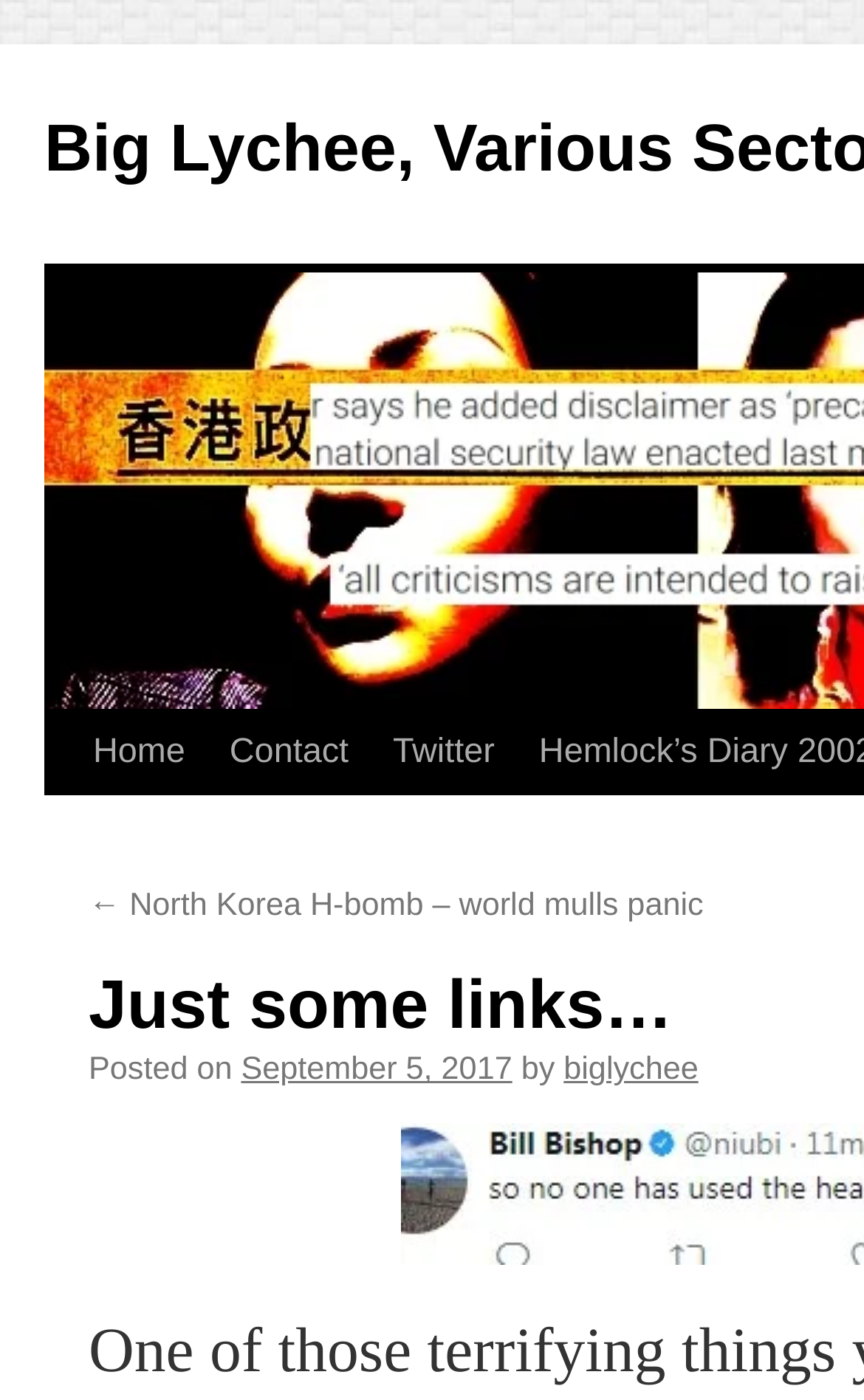Identify the bounding box coordinates of the region that needs to be clicked to carry out this instruction: "view posts by biglychee". Provide these coordinates as four float numbers ranging from 0 to 1, i.e., [left, top, right, bottom].

[0.652, 0.752, 0.808, 0.777]